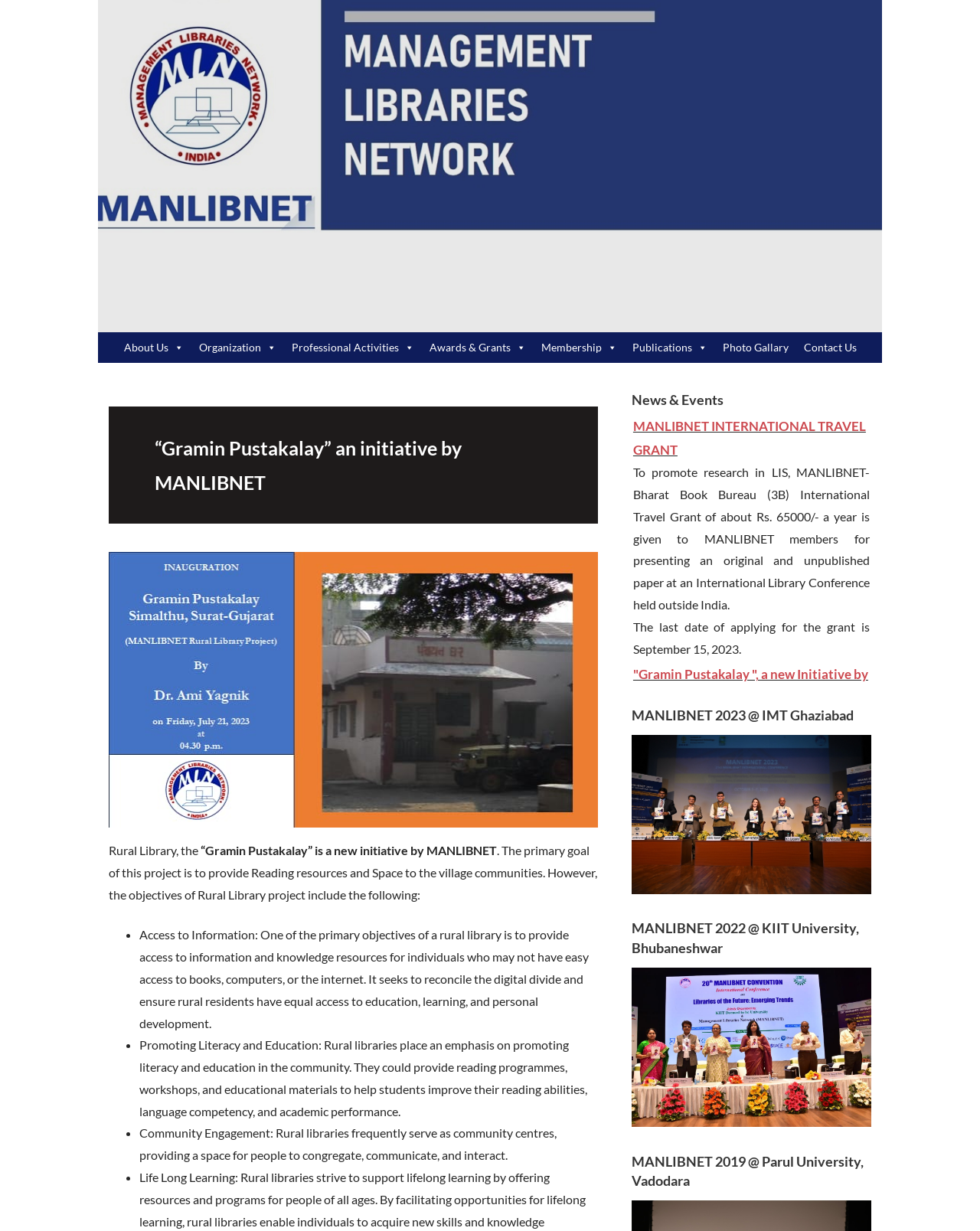Please identify the bounding box coordinates of the area that needs to be clicked to follow this instruction: "Check News & Events".

[0.644, 0.317, 0.889, 0.333]